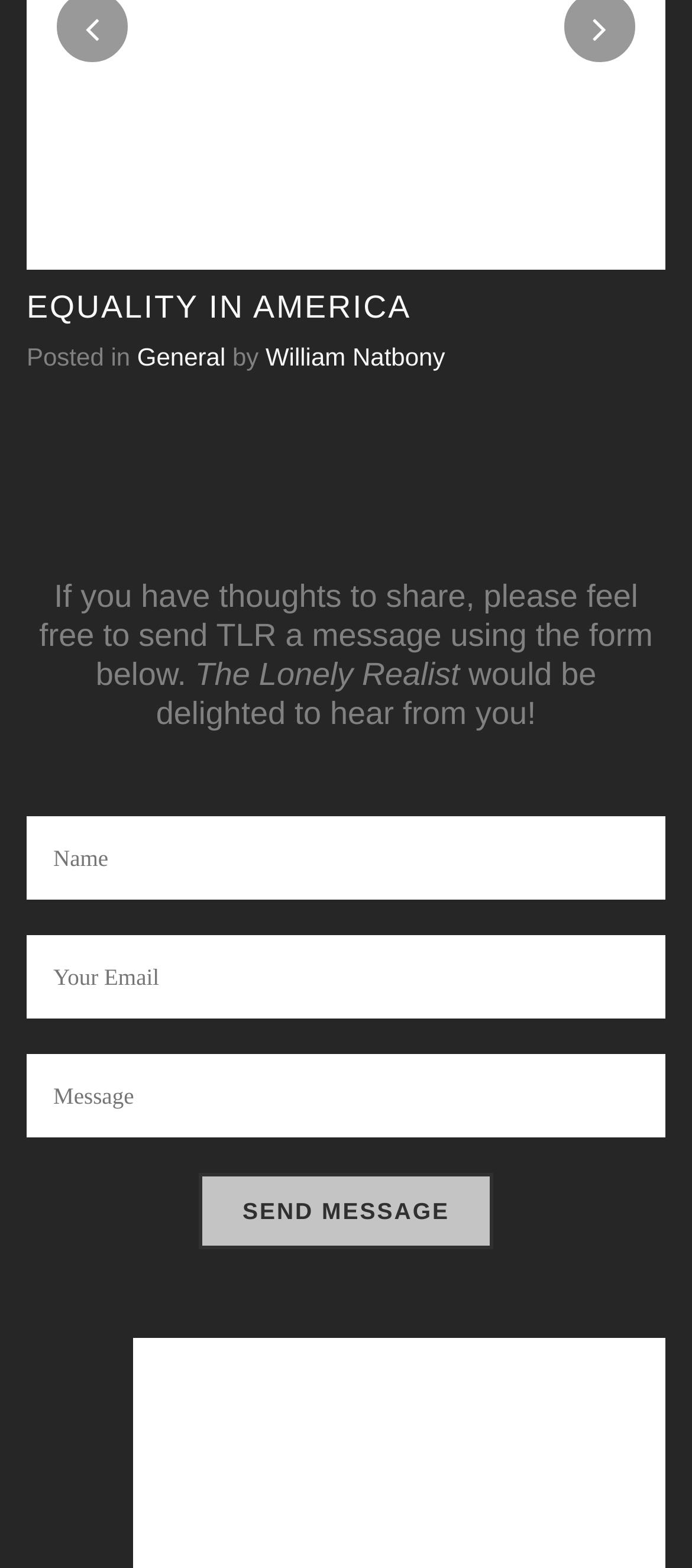What is the topic of the post?
Can you provide a detailed and comprehensive answer to the question?

The topic of the post can be determined by looking at the heading 'GERRYMANDERING' at the top of the webpage, which suggests that the post is about the topic of gerrymandering.